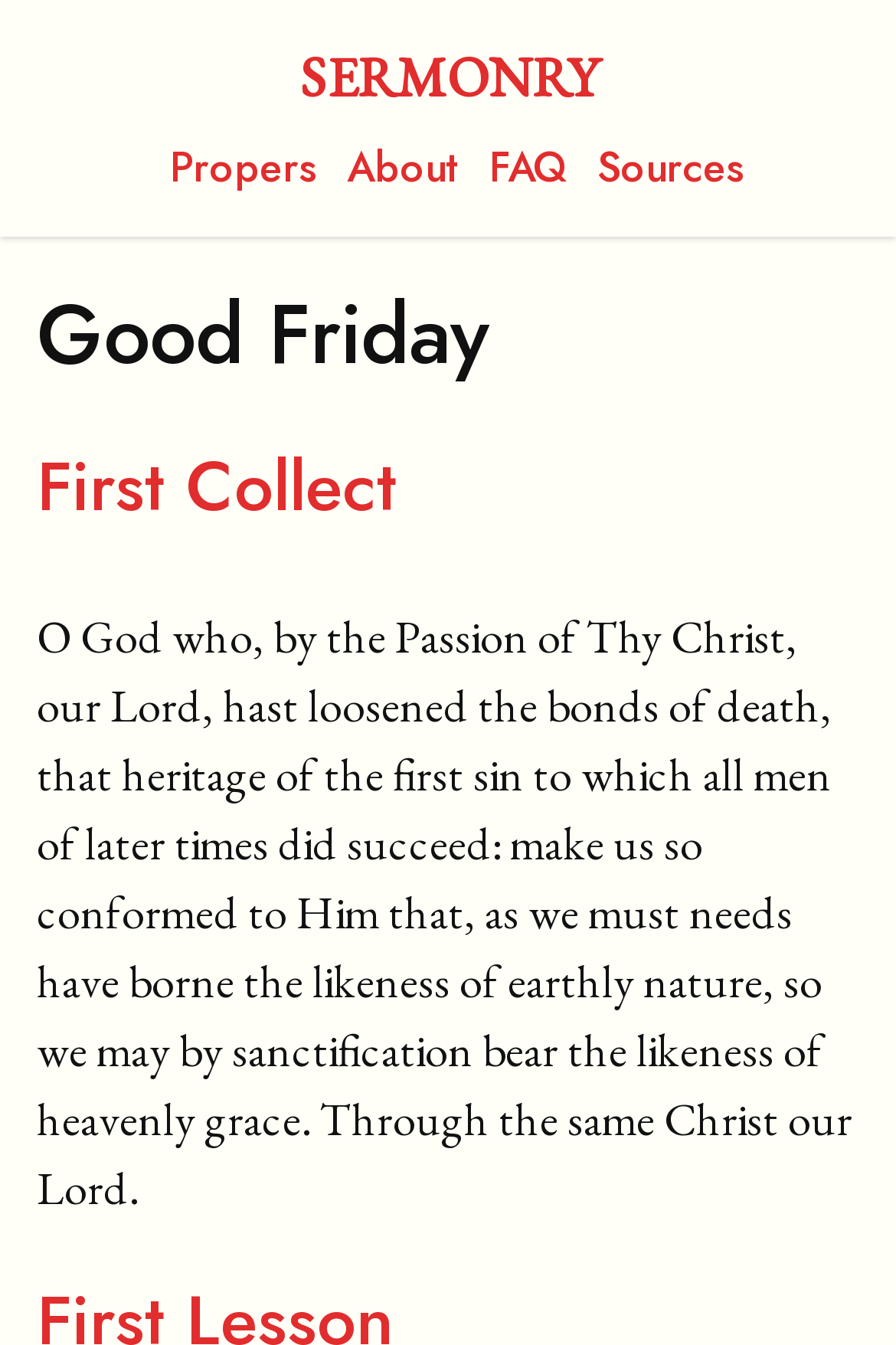Describe all the significant parts and information present on the webpage.

The webpage is focused on Good Friday, with a prominent heading at the top center of the page. Below the heading, there are five links aligned horizontally, labeled "SERMONRY", "Propers", "About", "FAQ", and "Sources", respectively, from left to right. 

Below these links, there is a section dedicated to the "First Collect", which includes a heading and a static text. The static text is a lengthy prayer that spans most of the page's width, occupying the majority of the page's vertical space. The prayer is a commentary on the Passion of Christ and the nature of humanity, seeking sanctification and heavenly grace.